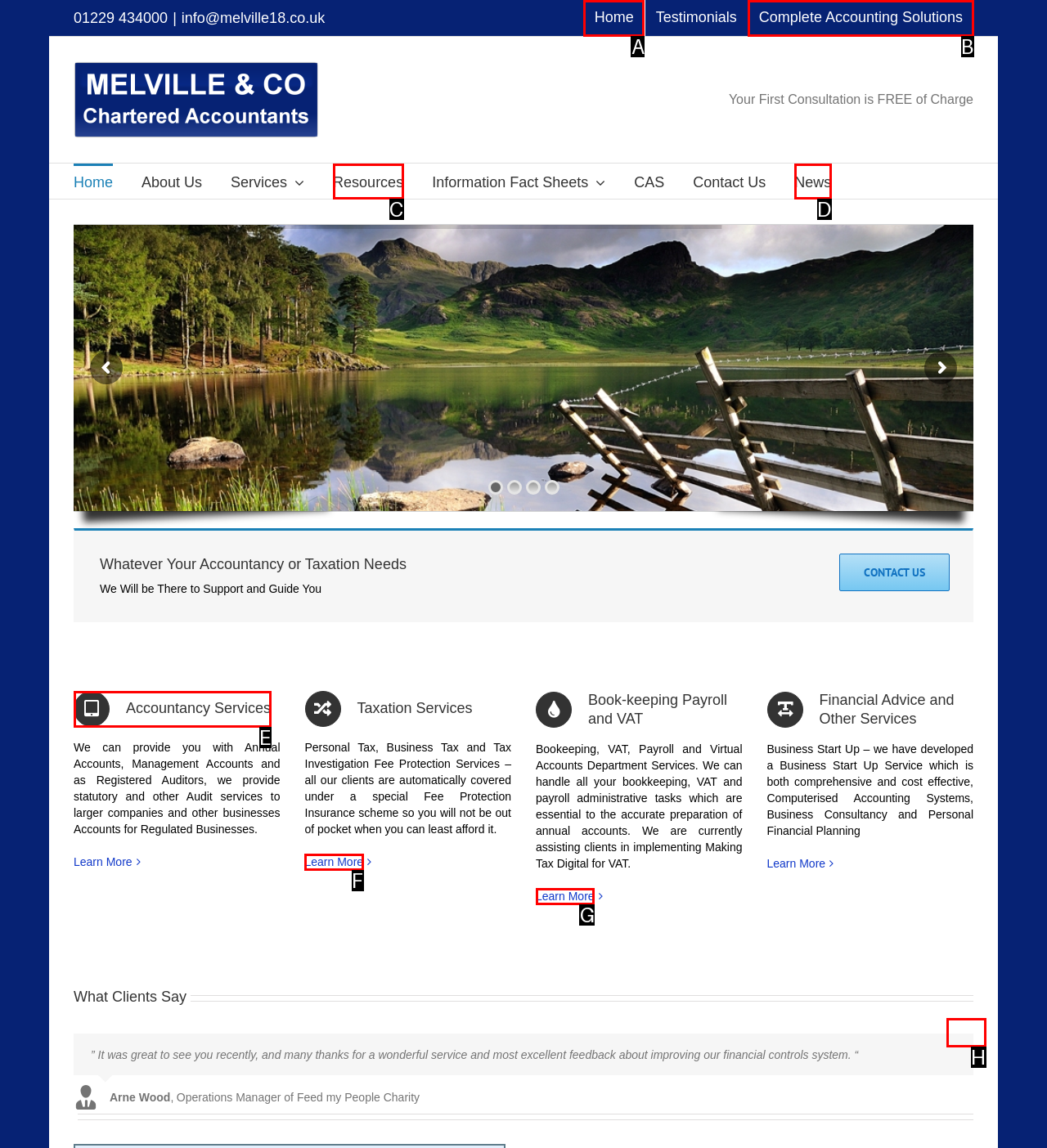Which option corresponds to the following element description: Resources?
Please provide the letter of the correct choice.

C